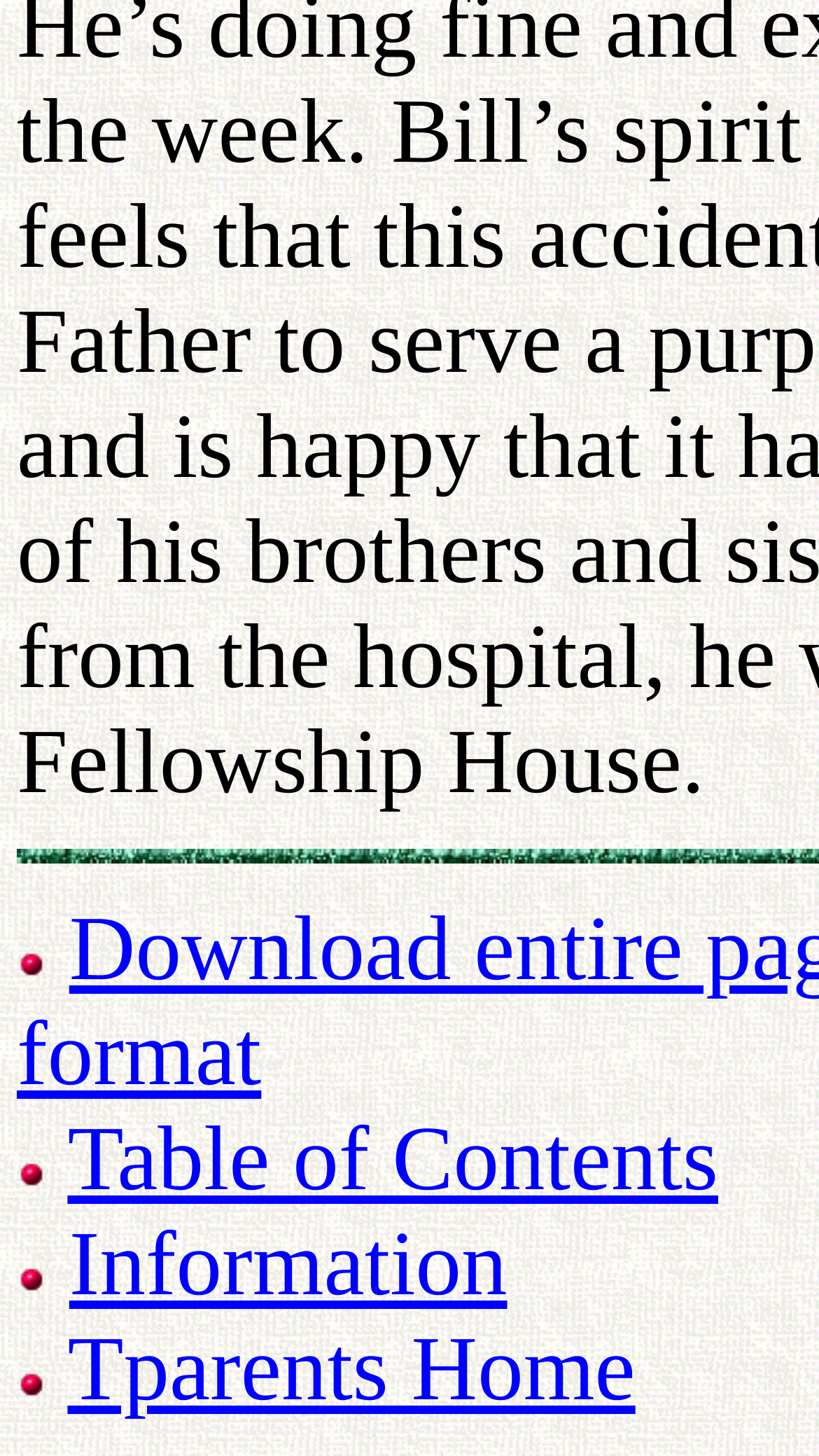Kindly respond to the following question with a single word or a brief phrase: 
What is the last link on the webpage?

Tparents Home